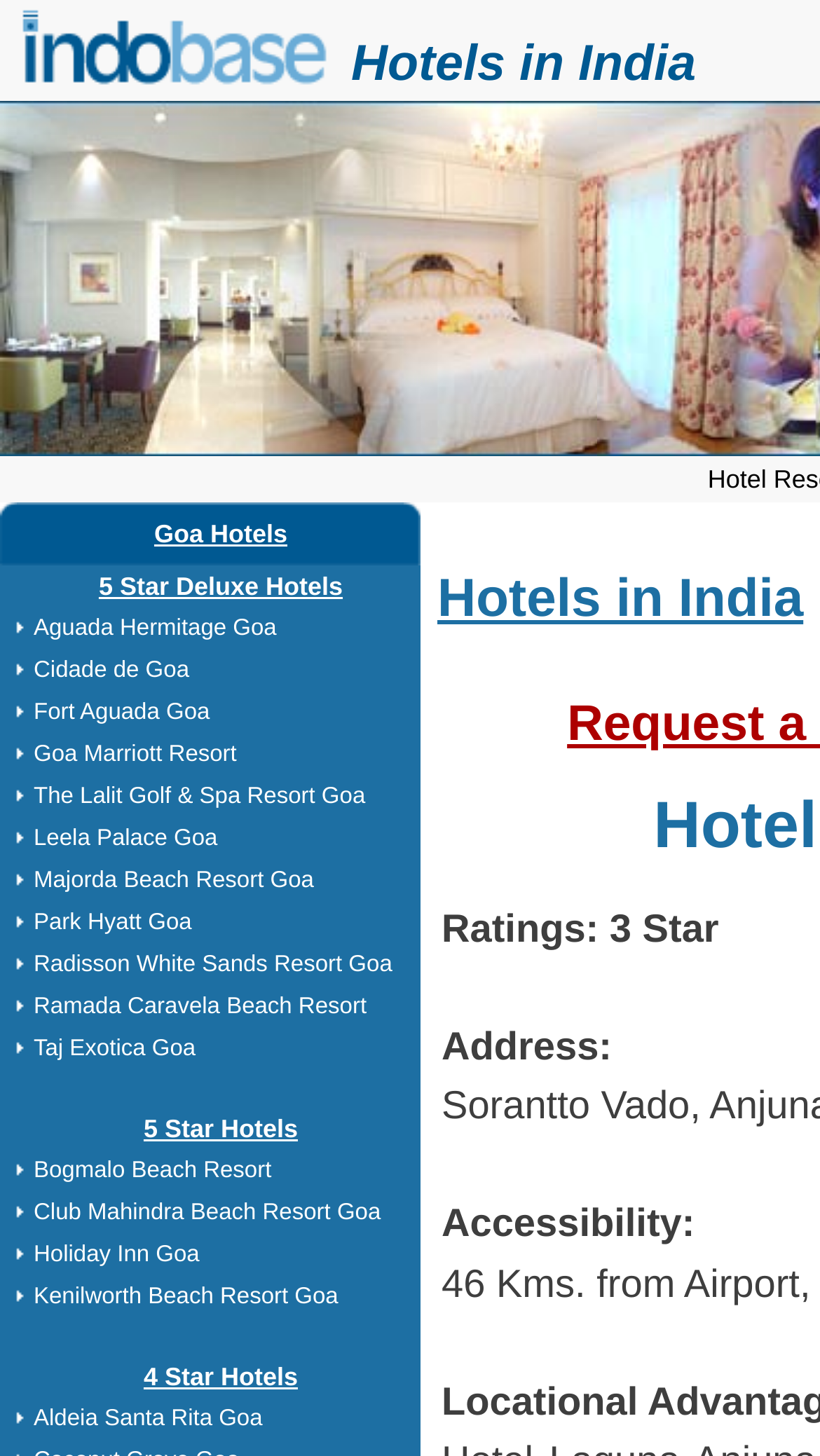Deliver a detailed narrative of the webpage's visual and textual elements.

This webpage is about Laguna Anjuna Resort Goa, a hotel in Goa, India. At the top, there is a layout table with two cells, one containing the text "Indobase.com" with a corresponding image, and the other containing the text "Hotels in India" with a corresponding link. Below this, there is a large image that spans most of the width of the page.

Underneath the image, there is a table with three cells. The first cell contains a small image, the second cell contains the text "Goa Hotels" with a corresponding link, and the third cell contains another small image. 

To the right of this table, there are several links to different hotels in Goa, including 5-star deluxe hotels, Aguada Hermitage Goa, Cidade de Goa, and many others. Each link is accompanied by a small image. These links are arranged vertically, with the images aligned to the left.

Further down the page, there are more links to hotels, categorized by their star rating, including 5-star hotels, 4-star hotels, and 3-star hotels. Each category has a heading link, followed by links to individual hotels.

On the right side of the page, there is a section with static text, including "Ratings: 3 Star", "Address:", and "Accessibility:".